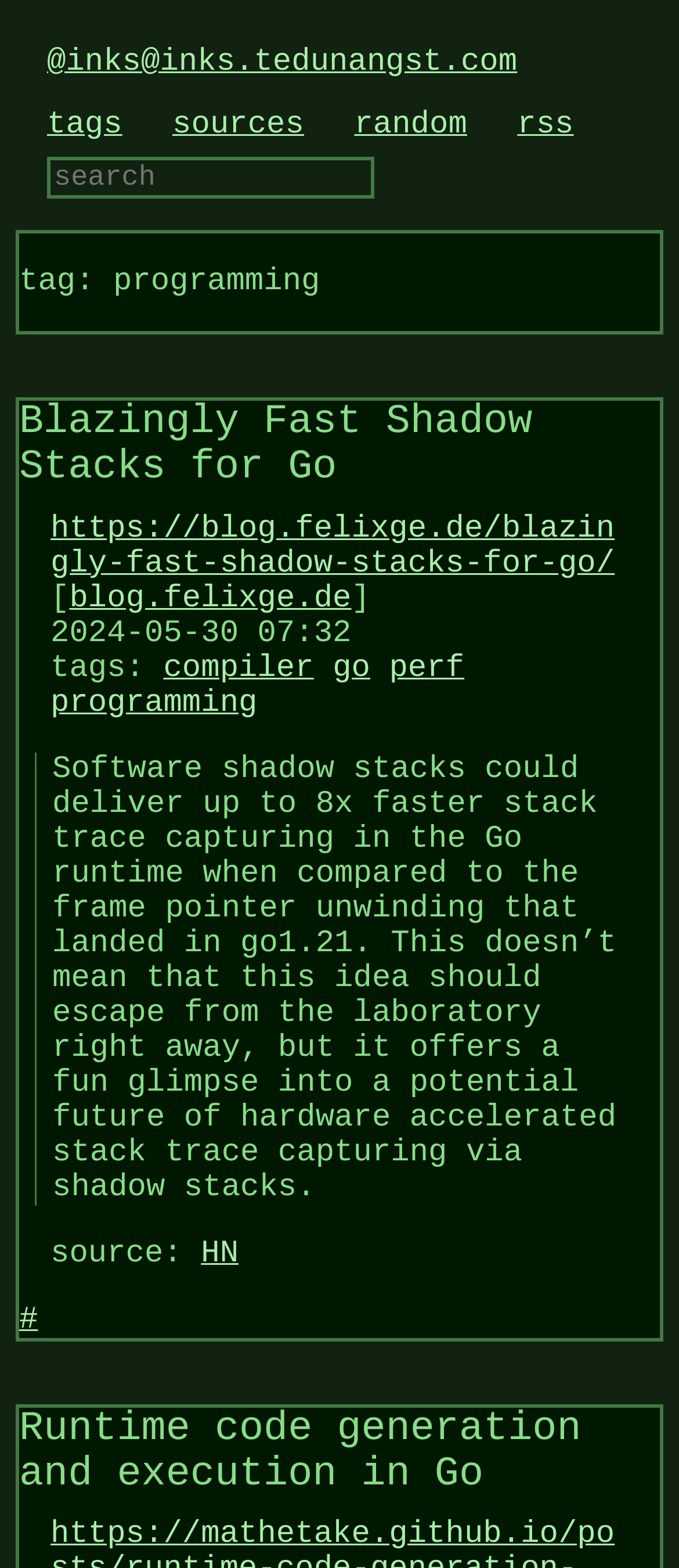Use a single word or phrase to answer the question:
What is the topic of the article?

programming